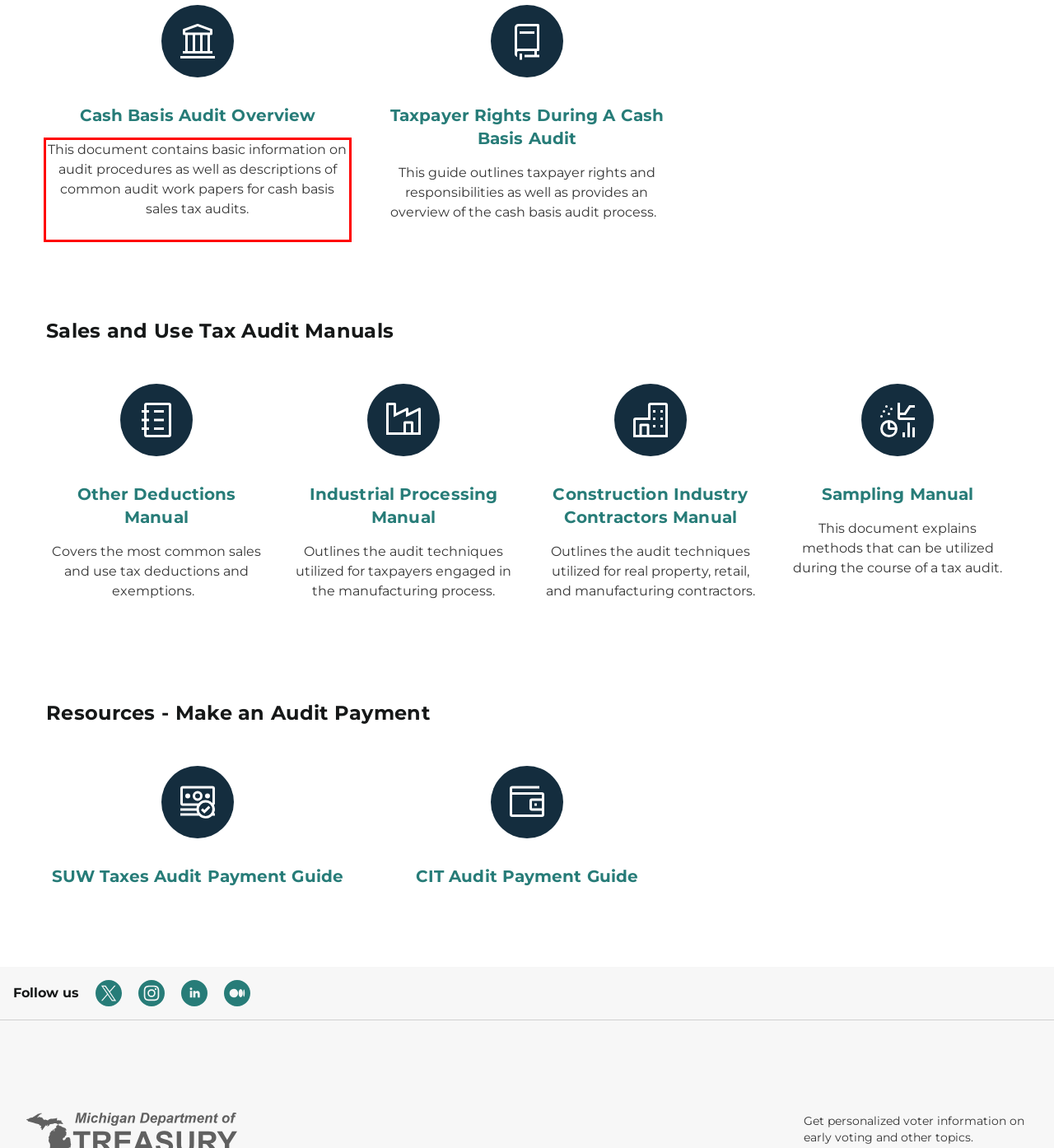Look at the screenshot of the webpage, locate the red rectangle bounding box, and generate the text content that it contains.

This document contains basic information on audit procedures as well as descriptions of common audit work papers for cash basis sales tax audits.